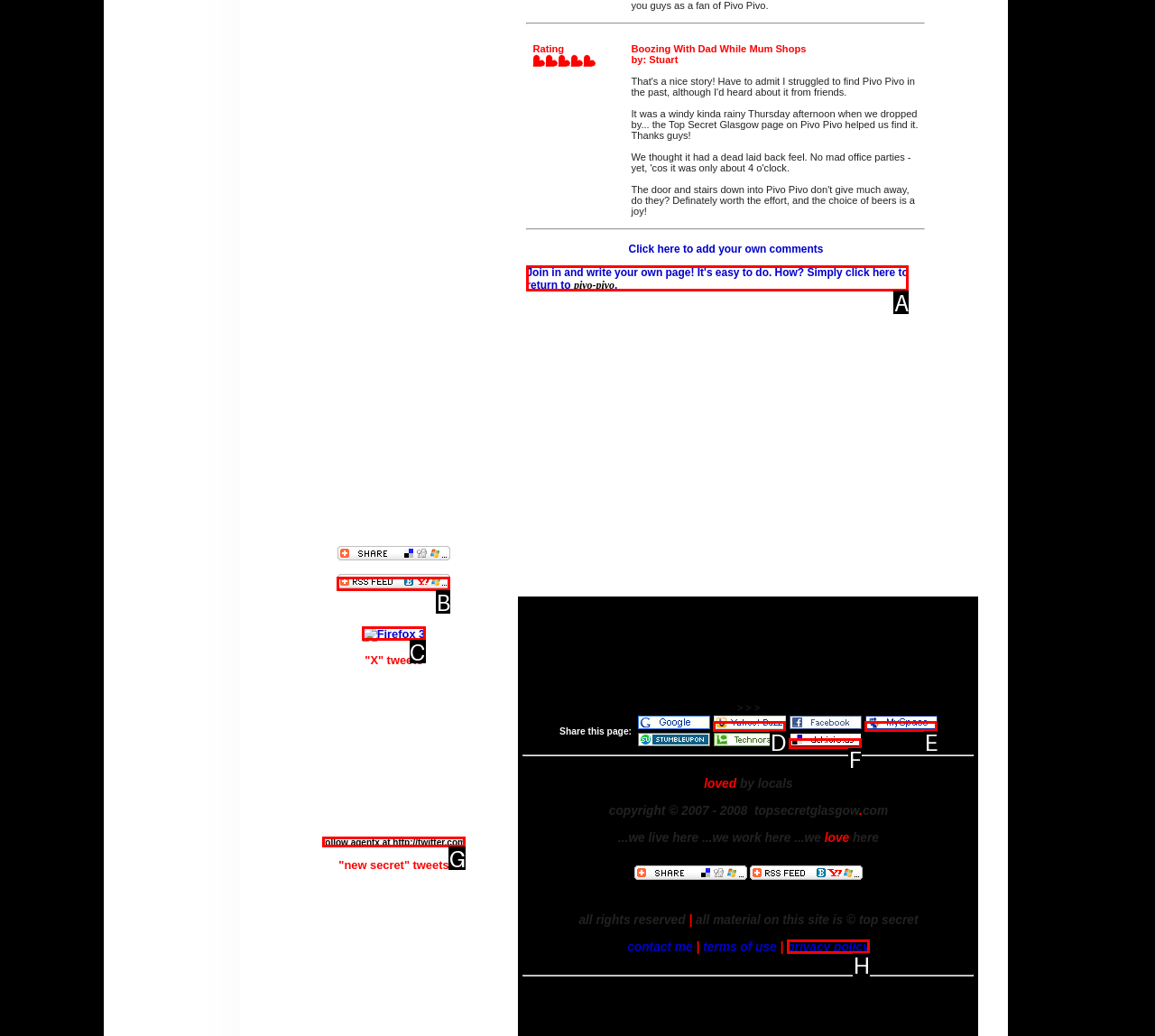Choose the letter that best represents the description: title="Subscribe using any feed reader!". Answer with the letter of the selected choice directly.

B